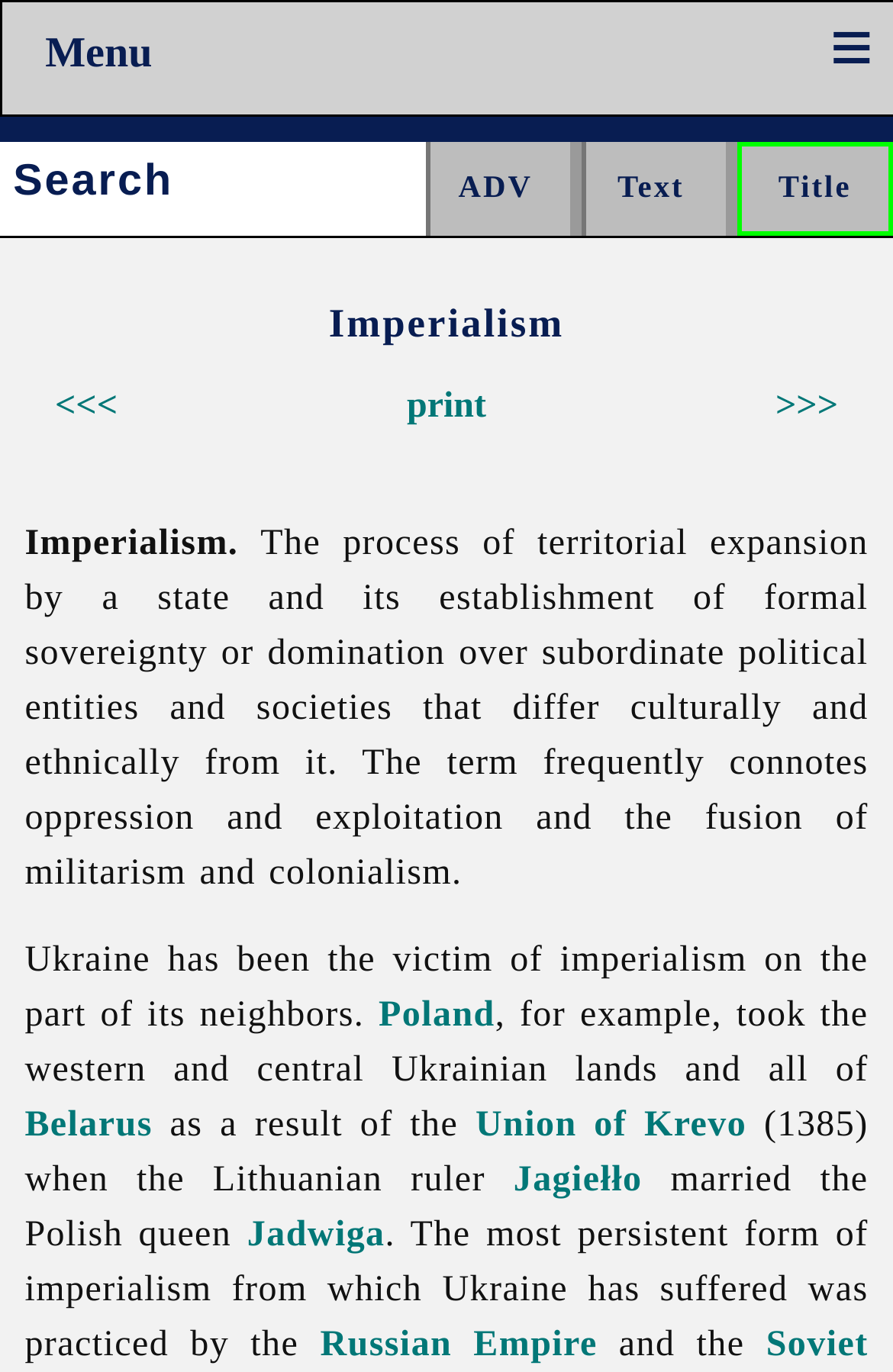Provide your answer in a single word or phrase: 
How many navigation links are available?

3